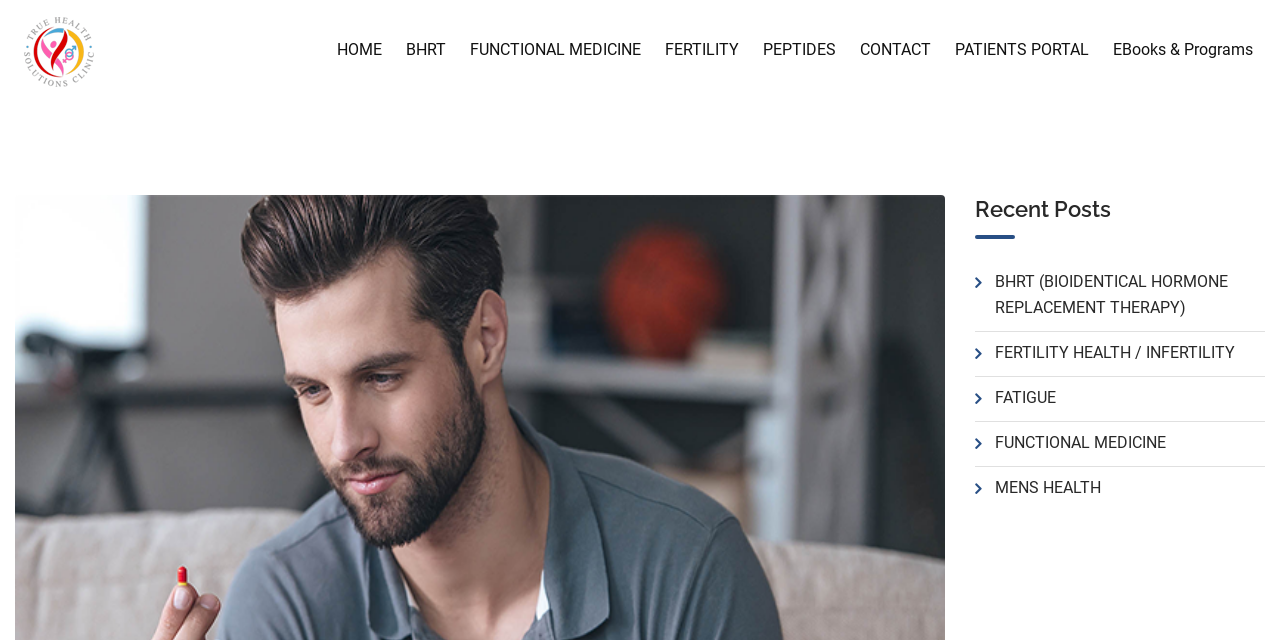Find the UI element described as: "HOME" and predict its bounding box coordinates. Ensure the coordinates are four float numbers between 0 and 1, [left, top, right, bottom].

[0.254, 0.003, 0.308, 0.153]